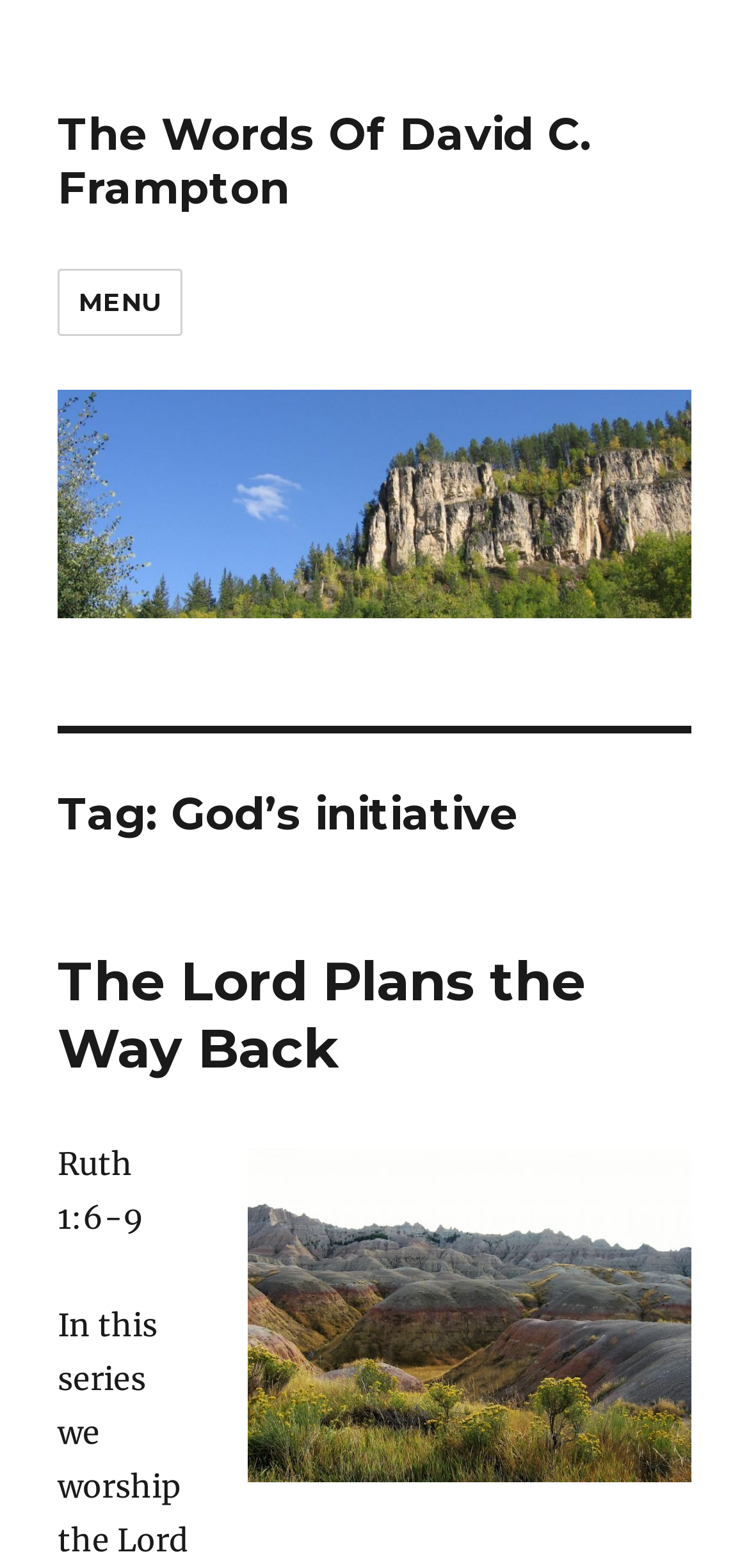How many links are on the webpage?
Give a single word or phrase as your answer by examining the image.

3